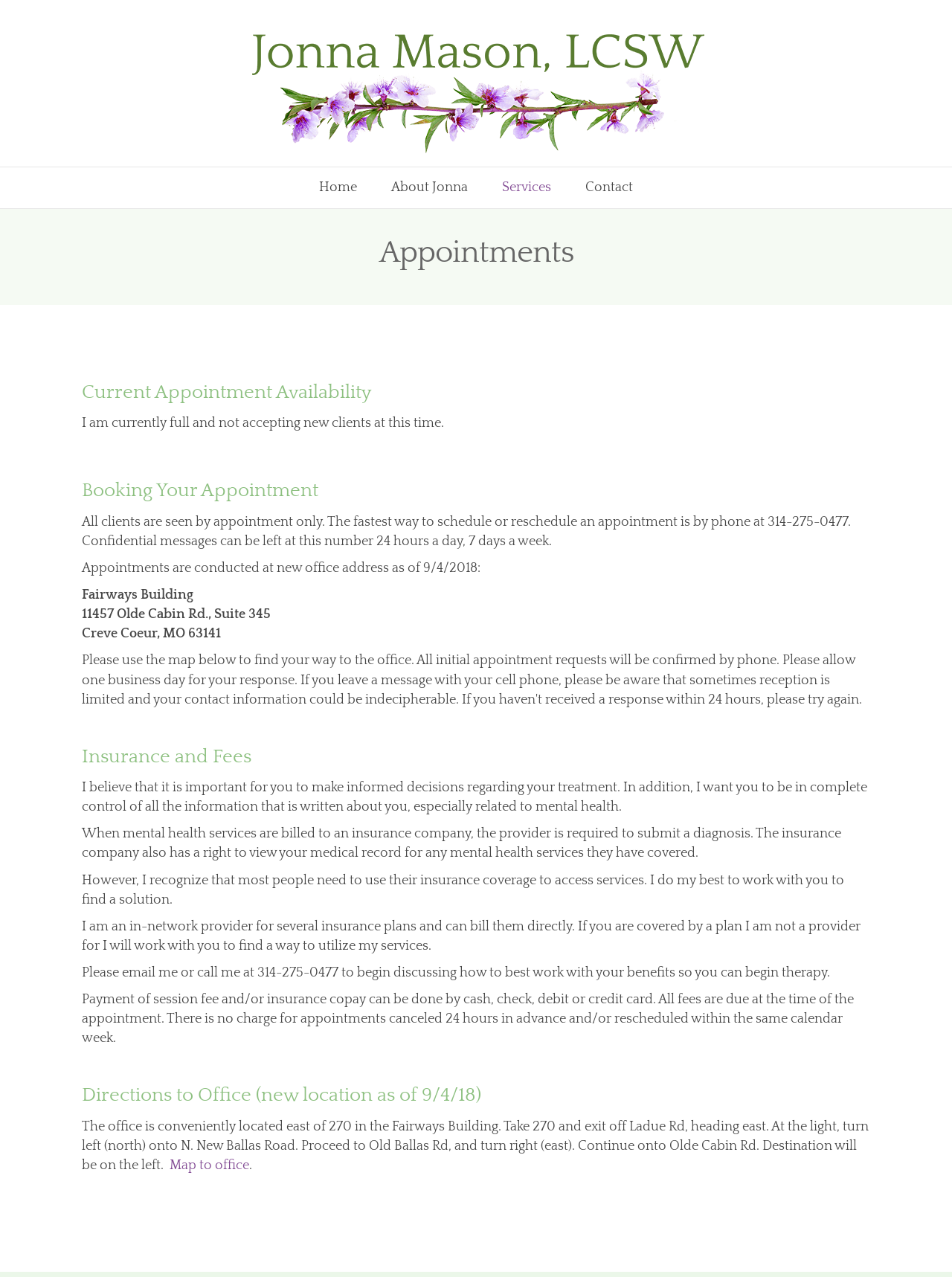Specify the bounding box coordinates (top-left x, top-left y, bottom-right x, bottom-right y) of the UI element in the screenshot that matches this description: Home

[0.317, 0.131, 0.393, 0.163]